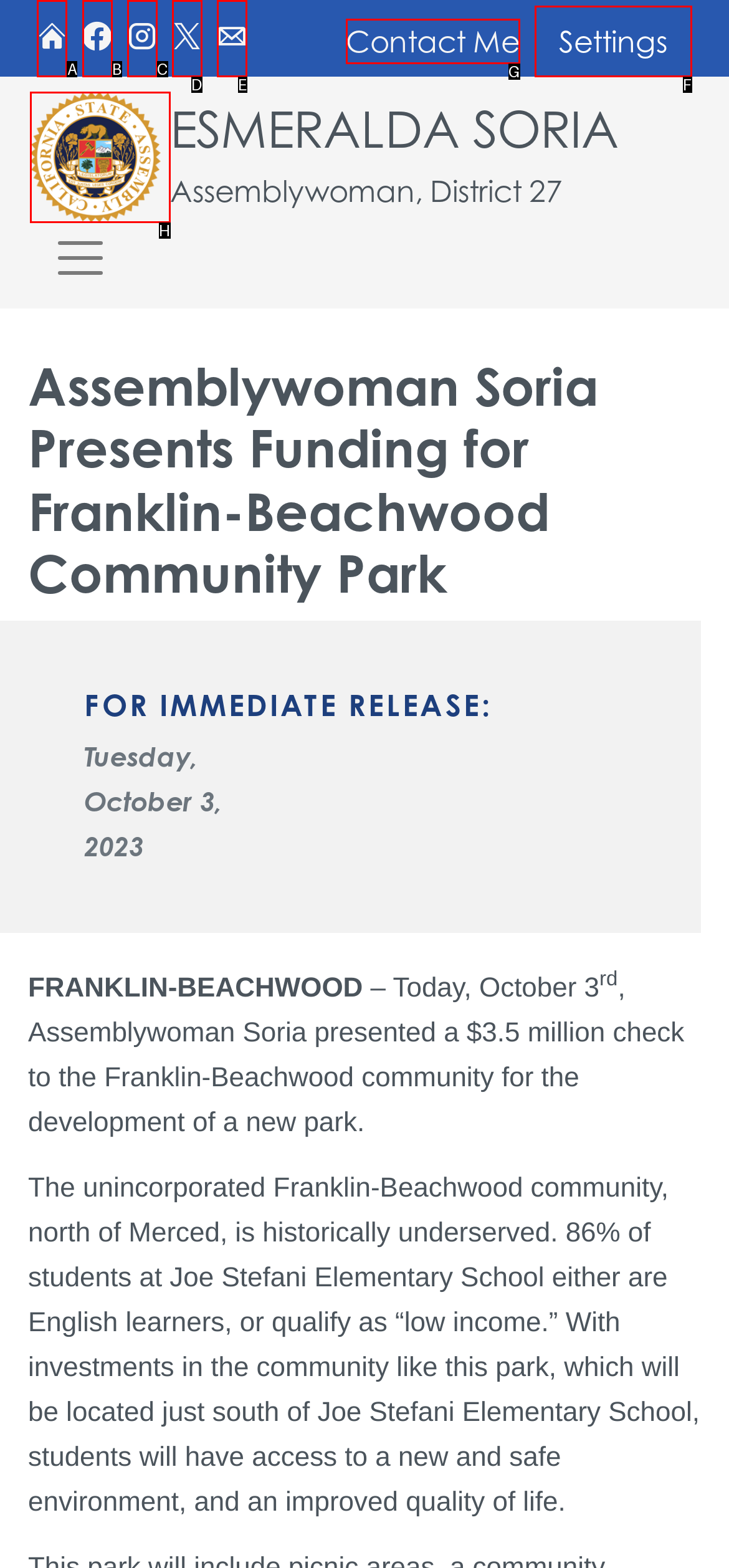From the given choices, which option should you click to complete this task: Click the Home link? Answer with the letter of the correct option.

A